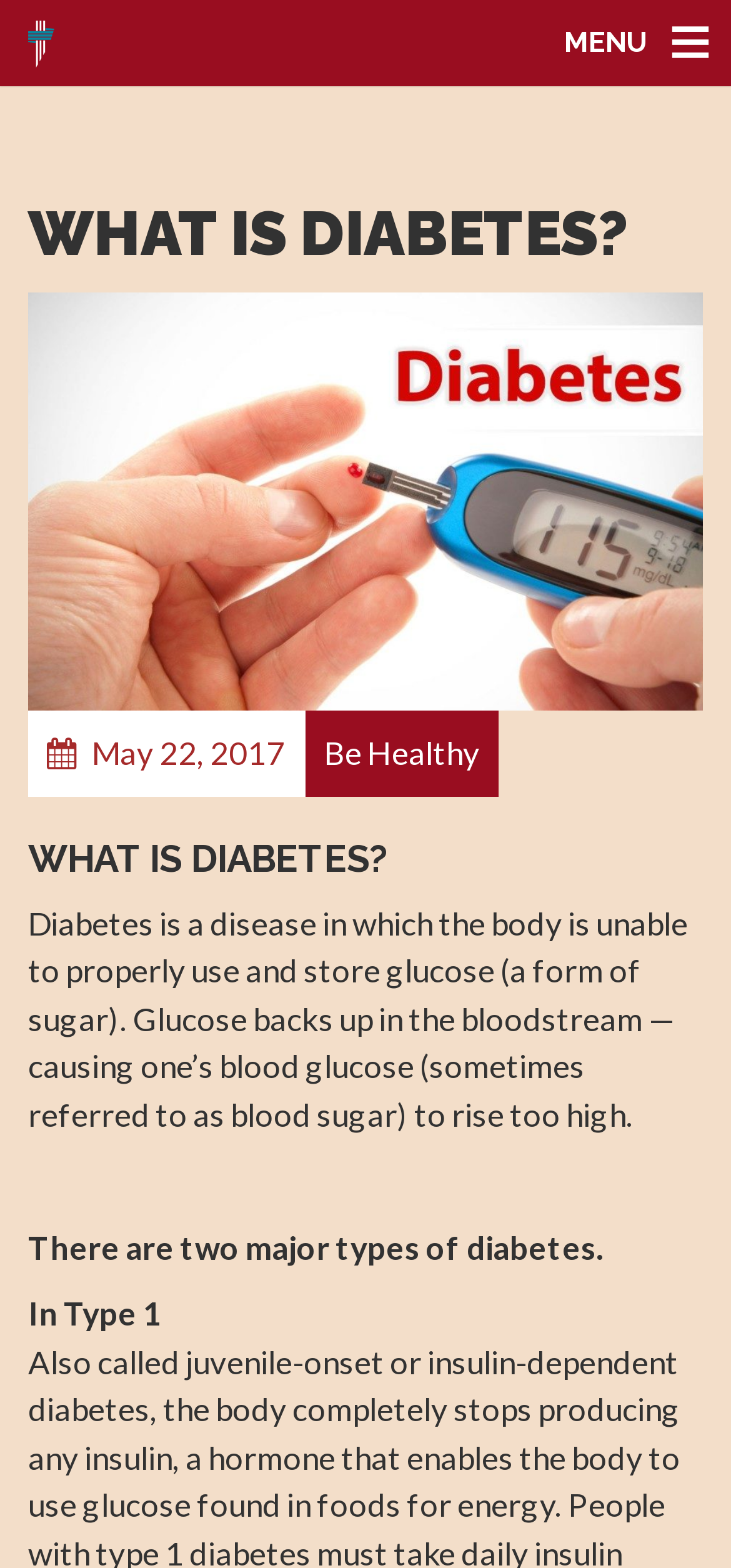Answer this question using a single word or a brief phrase:
What is the name of the disease described on this webpage?

Diabetes